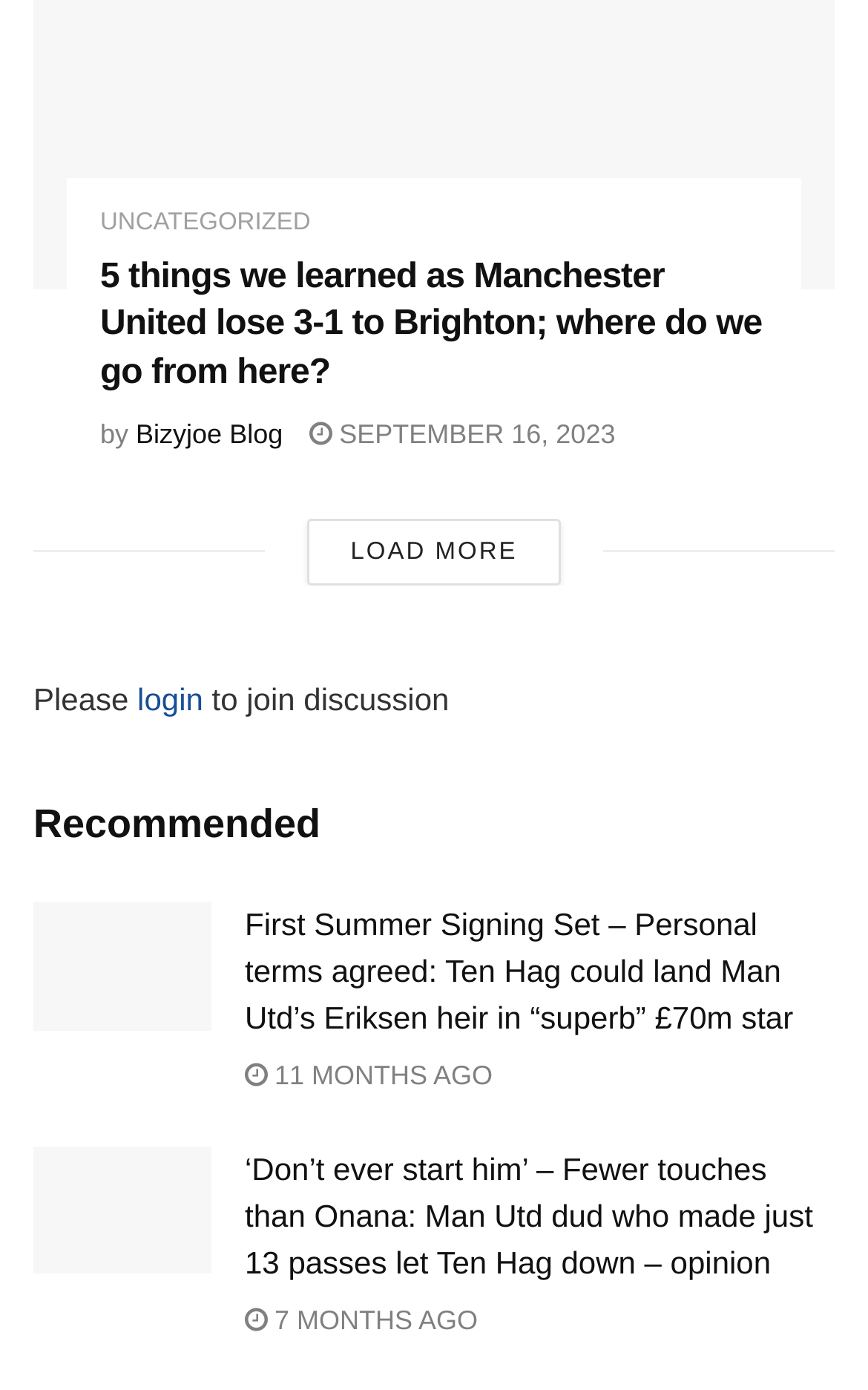Please locate the bounding box coordinates of the element's region that needs to be clicked to follow the instruction: "Read the article about Ole reveals the one player behind his sack". The bounding box coordinates should be provided as four float numbers between 0 and 1, i.e., [left, top, right, bottom].

[0.115, 0.72, 0.874, 0.817]